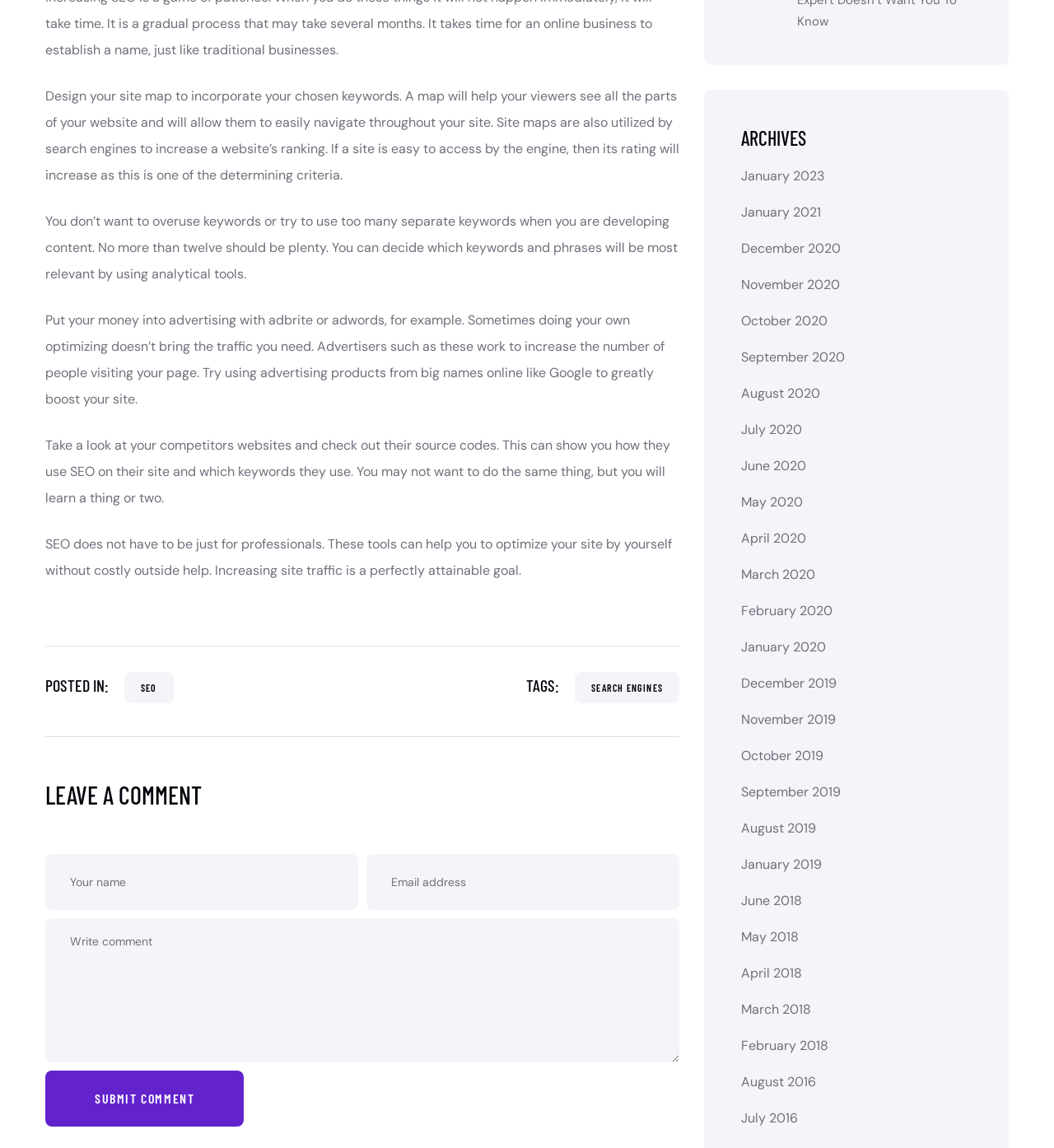Could you highlight the region that needs to be clicked to execute the instruction: "Submit a comment"?

[0.043, 0.933, 0.232, 0.982]